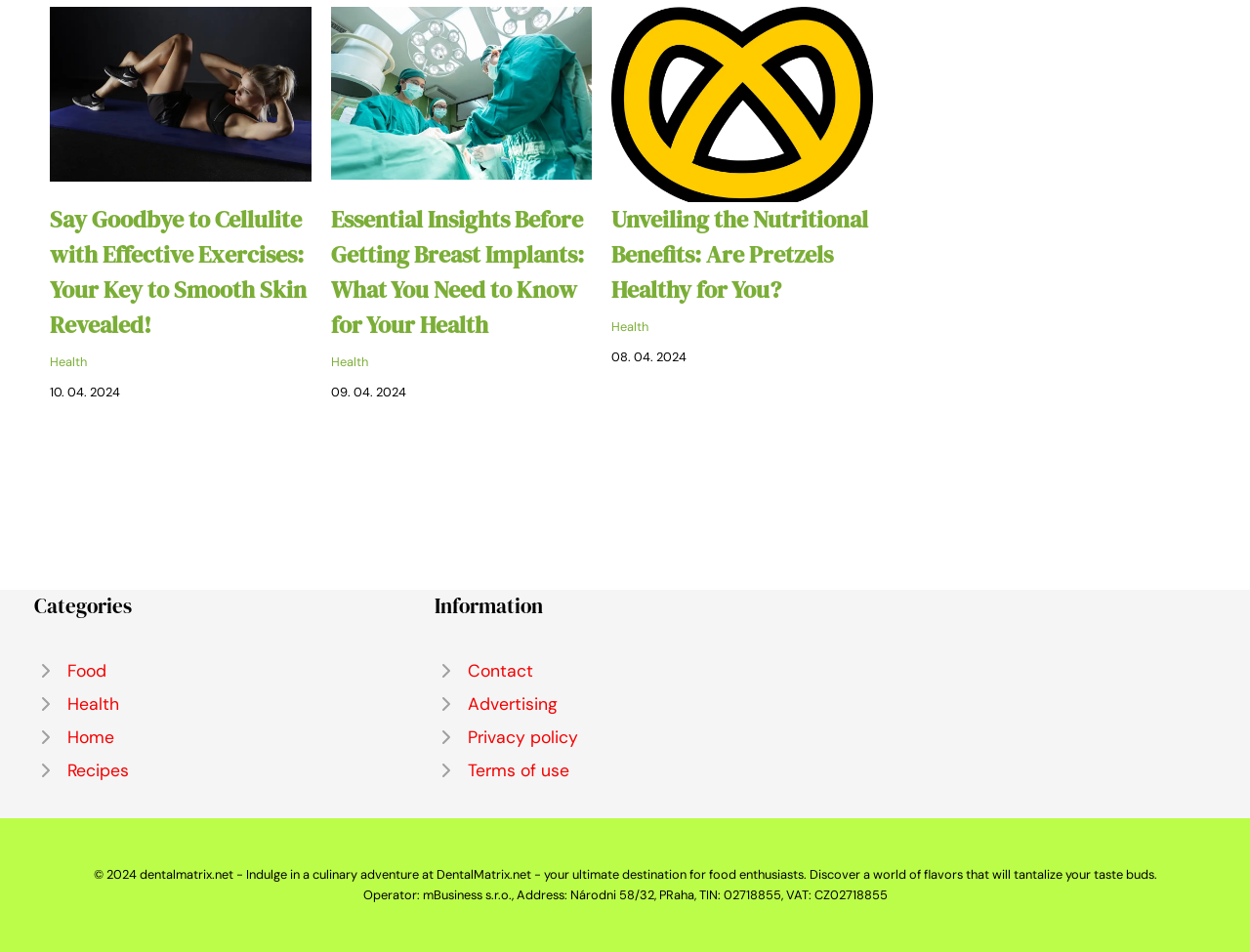Find the bounding box coordinates for the area you need to click to carry out the instruction: "Click on the link to read about exercises to eliminate cellulite". The coordinates should be four float numbers between 0 and 1, indicated as [left, top, right, bottom].

[0.04, 0.086, 0.249, 0.109]